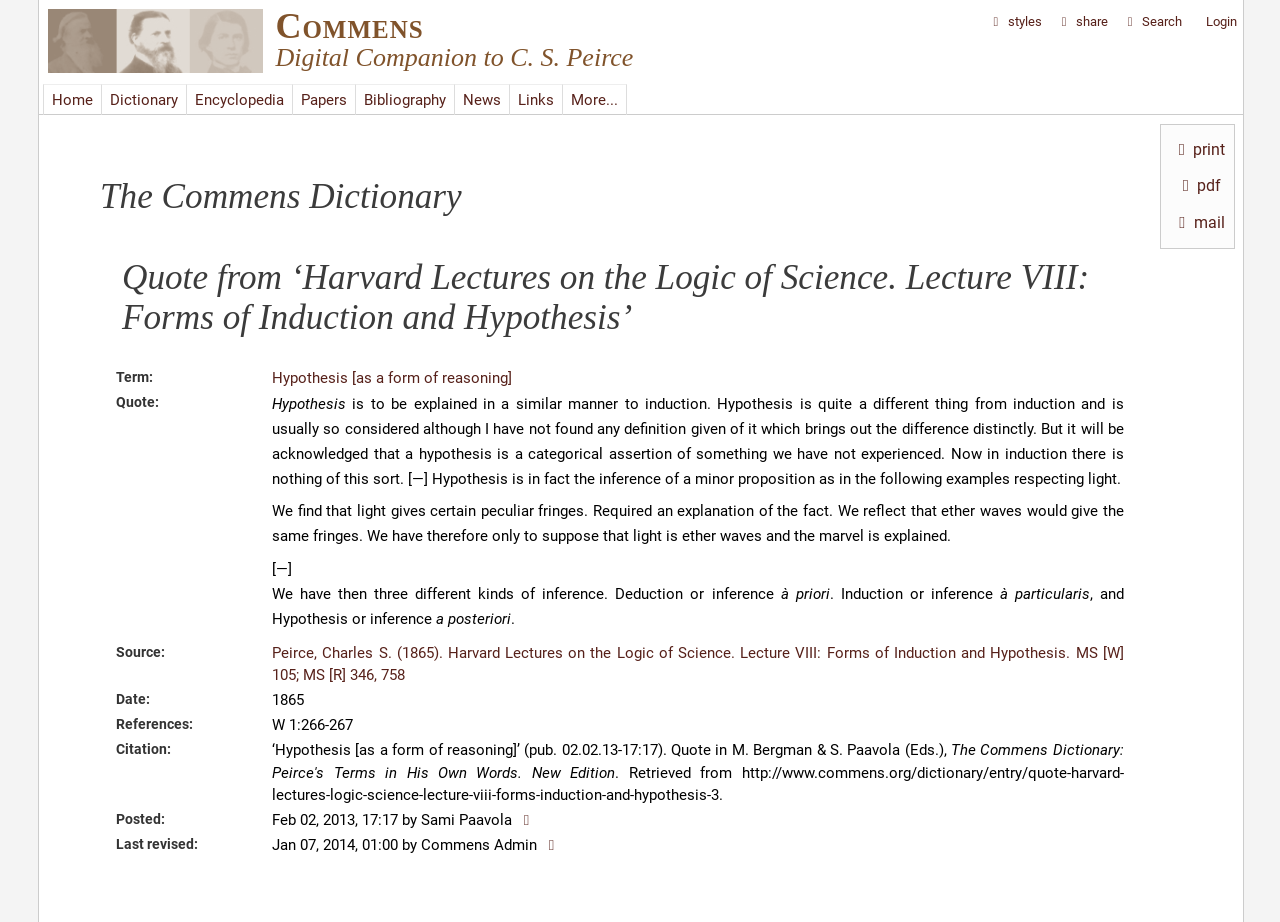What is the title of the quote?
From the screenshot, provide a brief answer in one word or phrase.

Harvard Lectures on the Logic of Science. Lecture VIII: Forms of Induction and Hypothesis